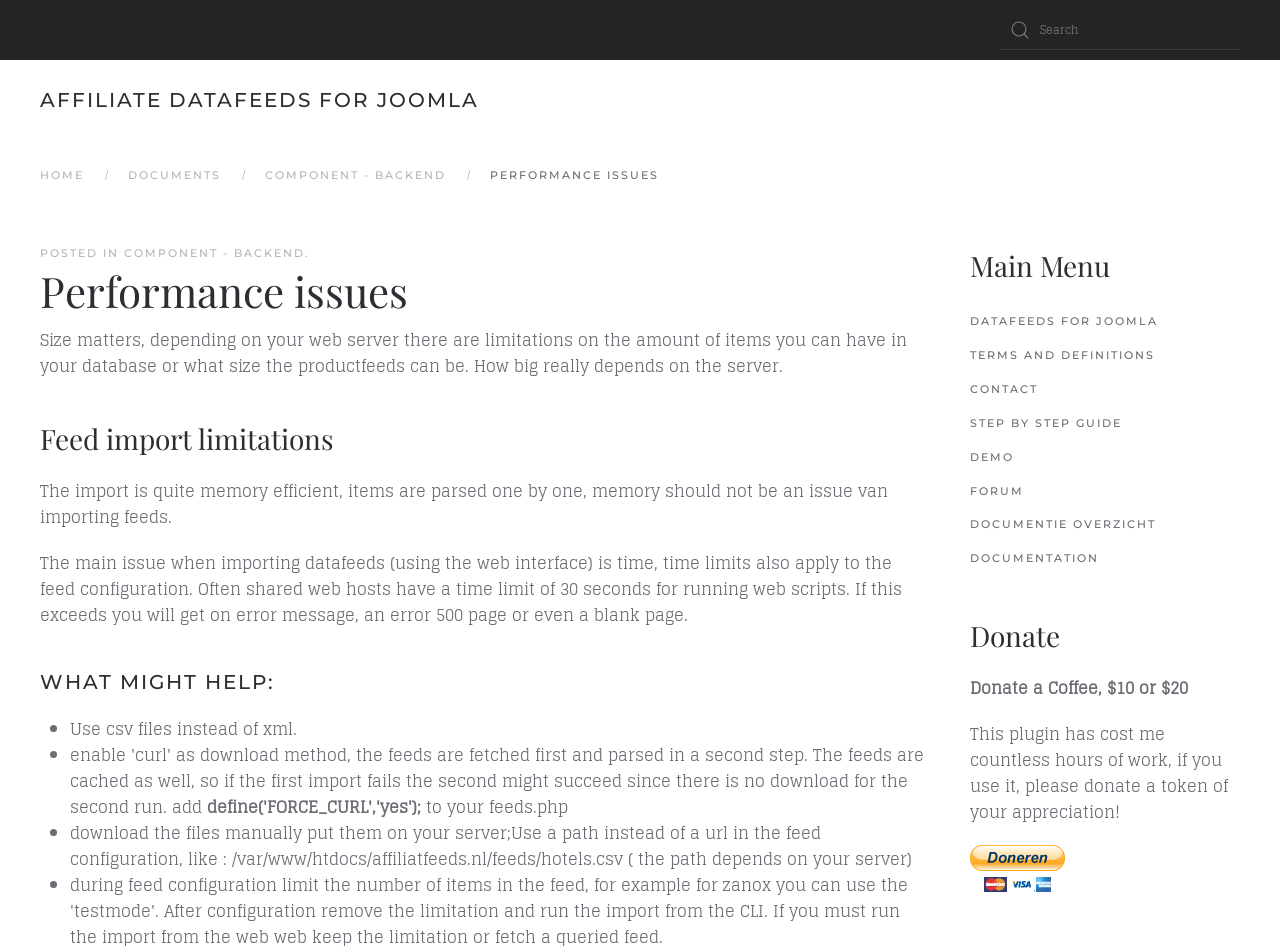Please give the bounding box coordinates of the area that should be clicked to fulfill the following instruction: "Click on DOCUMENTS". The coordinates should be in the format of four float numbers from 0 to 1, i.e., [left, top, right, bottom].

[0.1, 0.178, 0.173, 0.192]